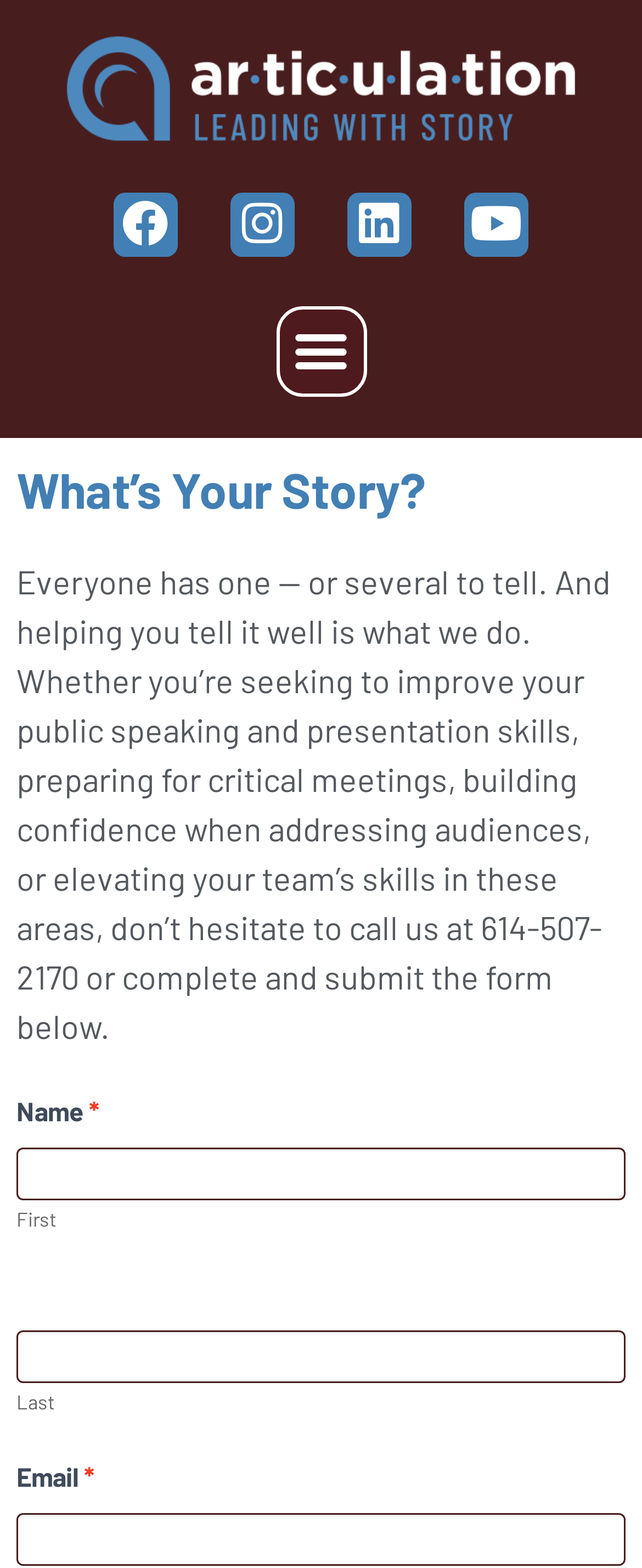Identify the title of the webpage and provide its text content.

What’s Your Story?